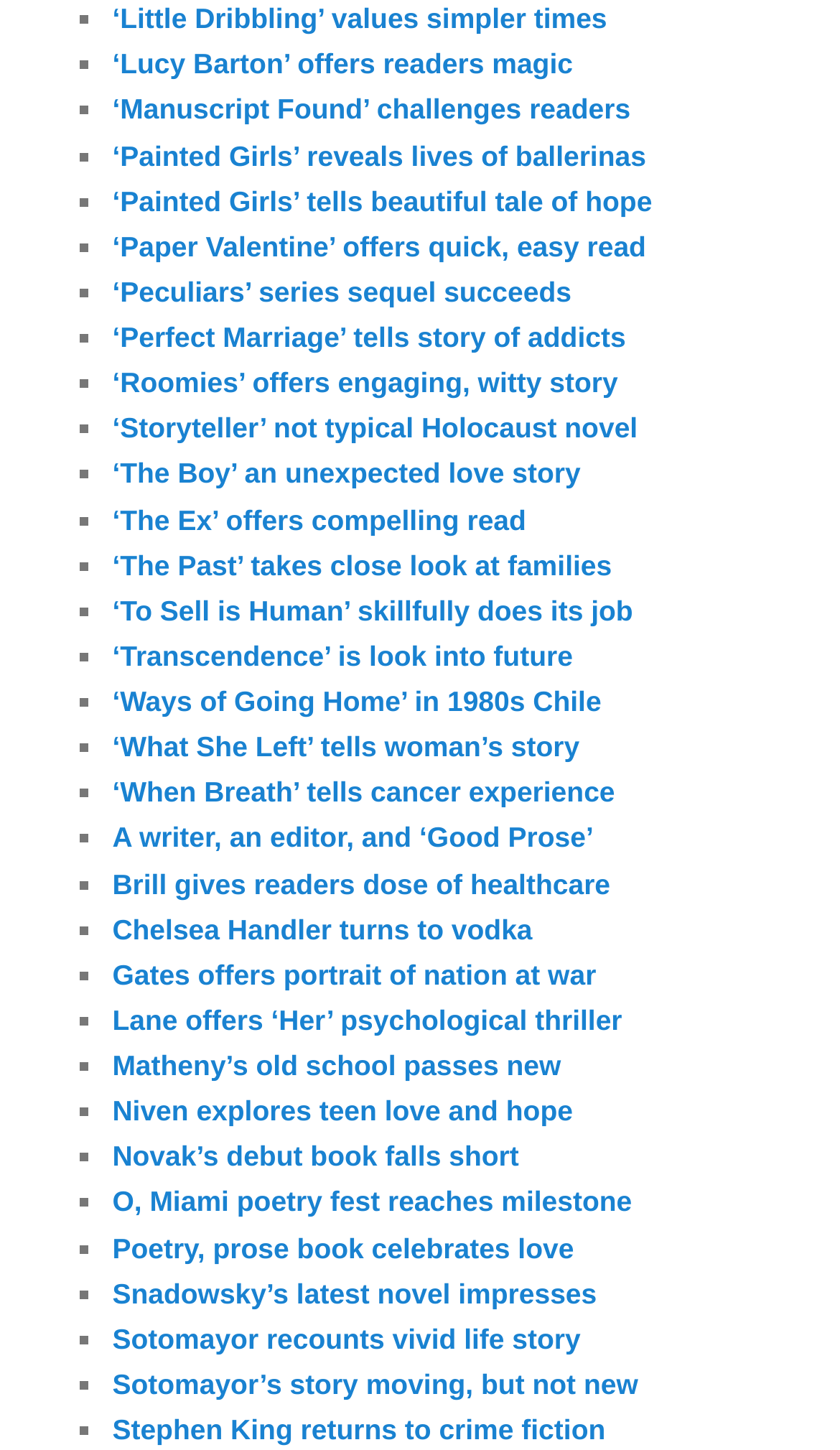Use a single word or phrase to answer the question:
What is the title of the first book review?

‘Little Dribbling’ values simpler times